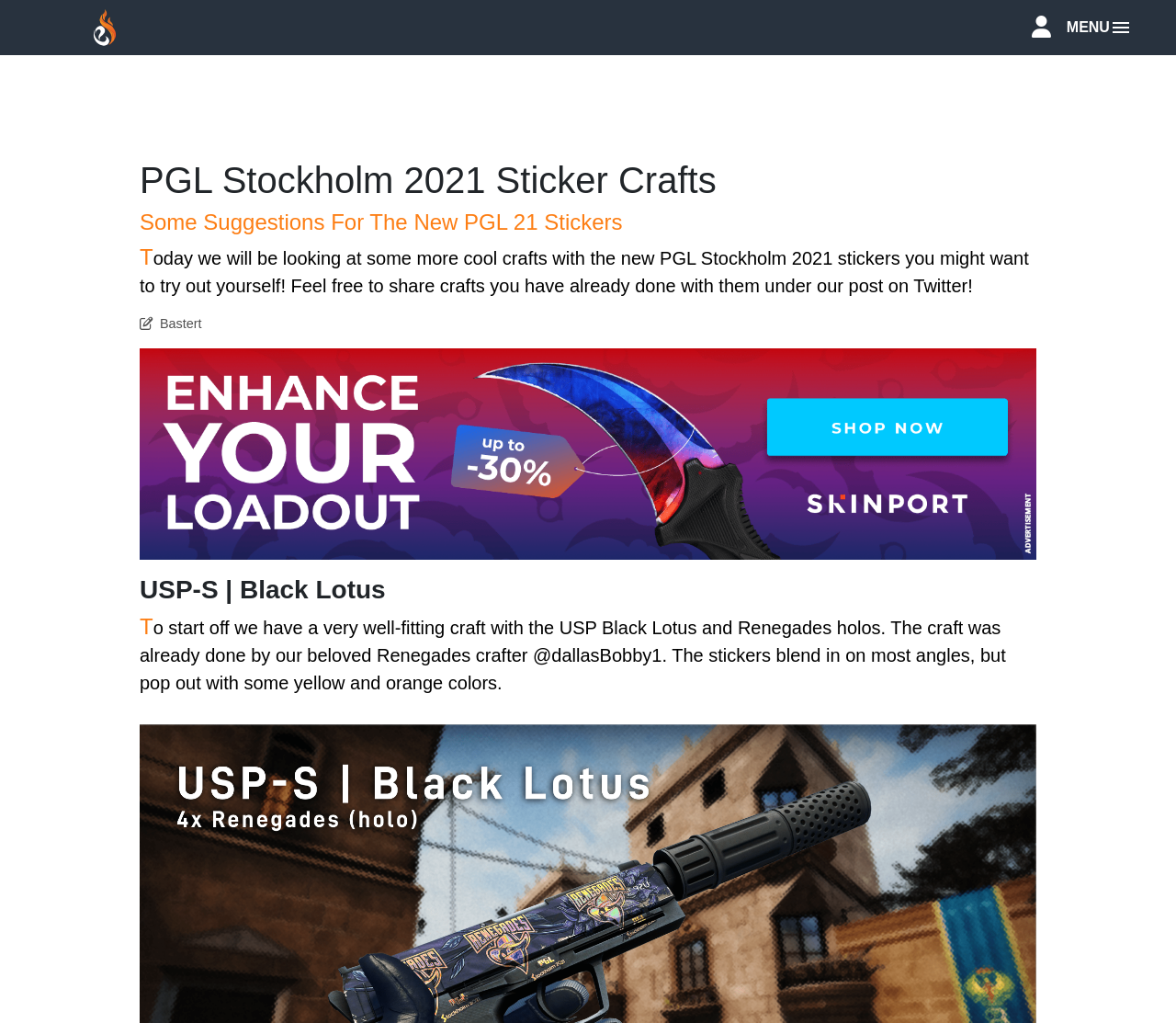Give a one-word or short phrase answer to the question: 
Who created the USP Black Lotus craft?

@dallasBobby1